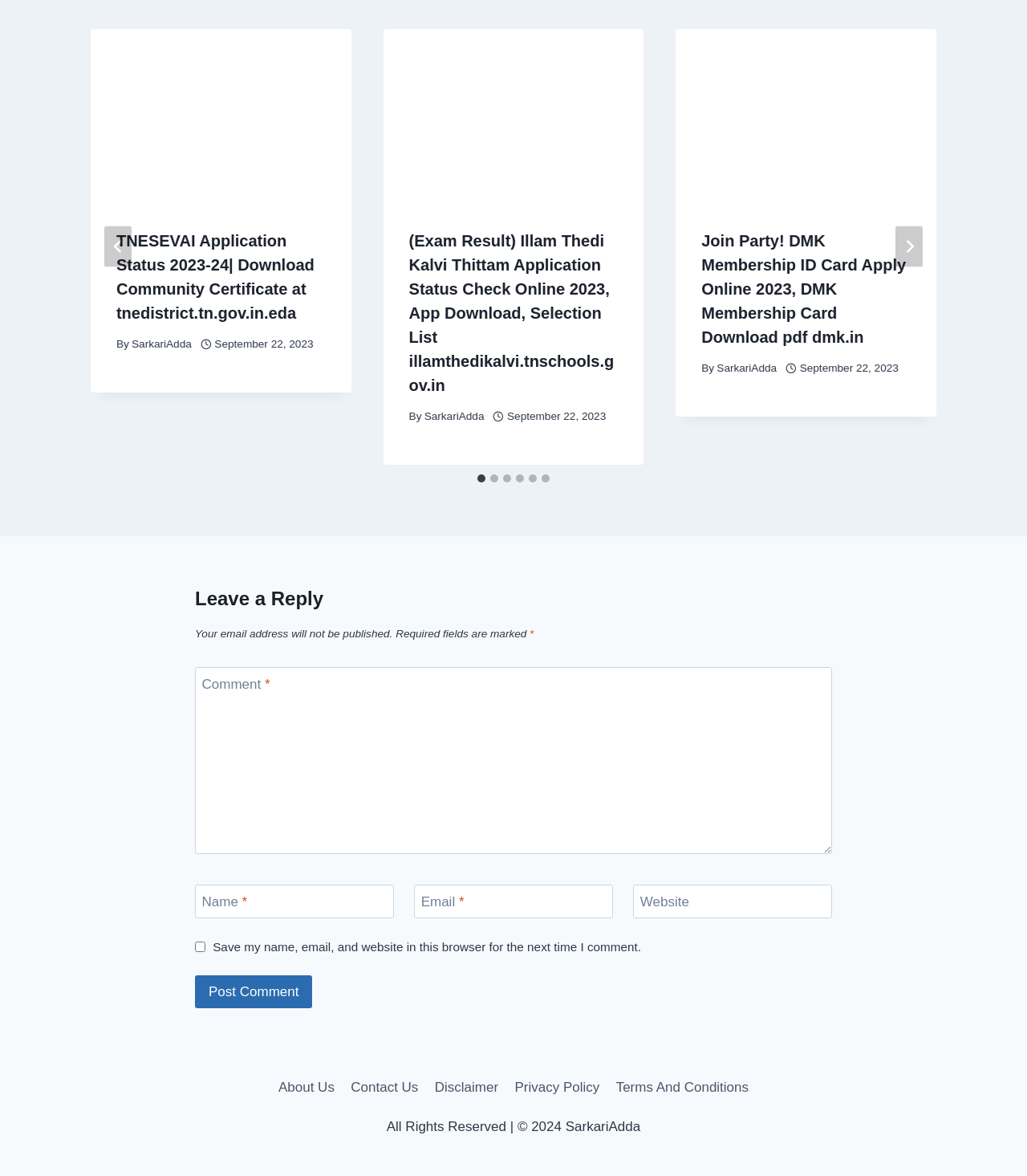Give a short answer to this question using one word or a phrase:
What is the purpose of the 'Post Comment' button?

To submit a comment